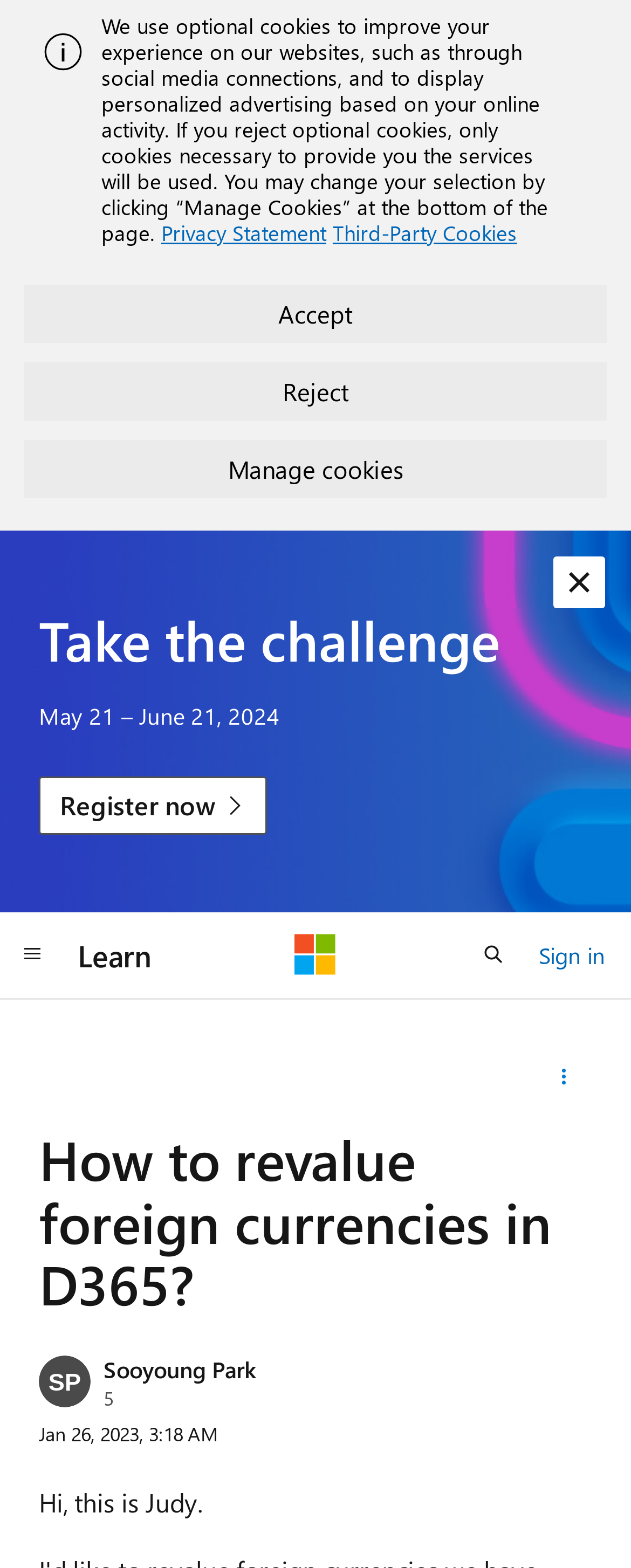Locate the bounding box coordinates of the area that needs to be clicked to fulfill the following instruction: "open search". The coordinates should be in the format of four float numbers between 0 and 1, namely [left, top, right, bottom].

[0.731, 0.59, 0.833, 0.628]